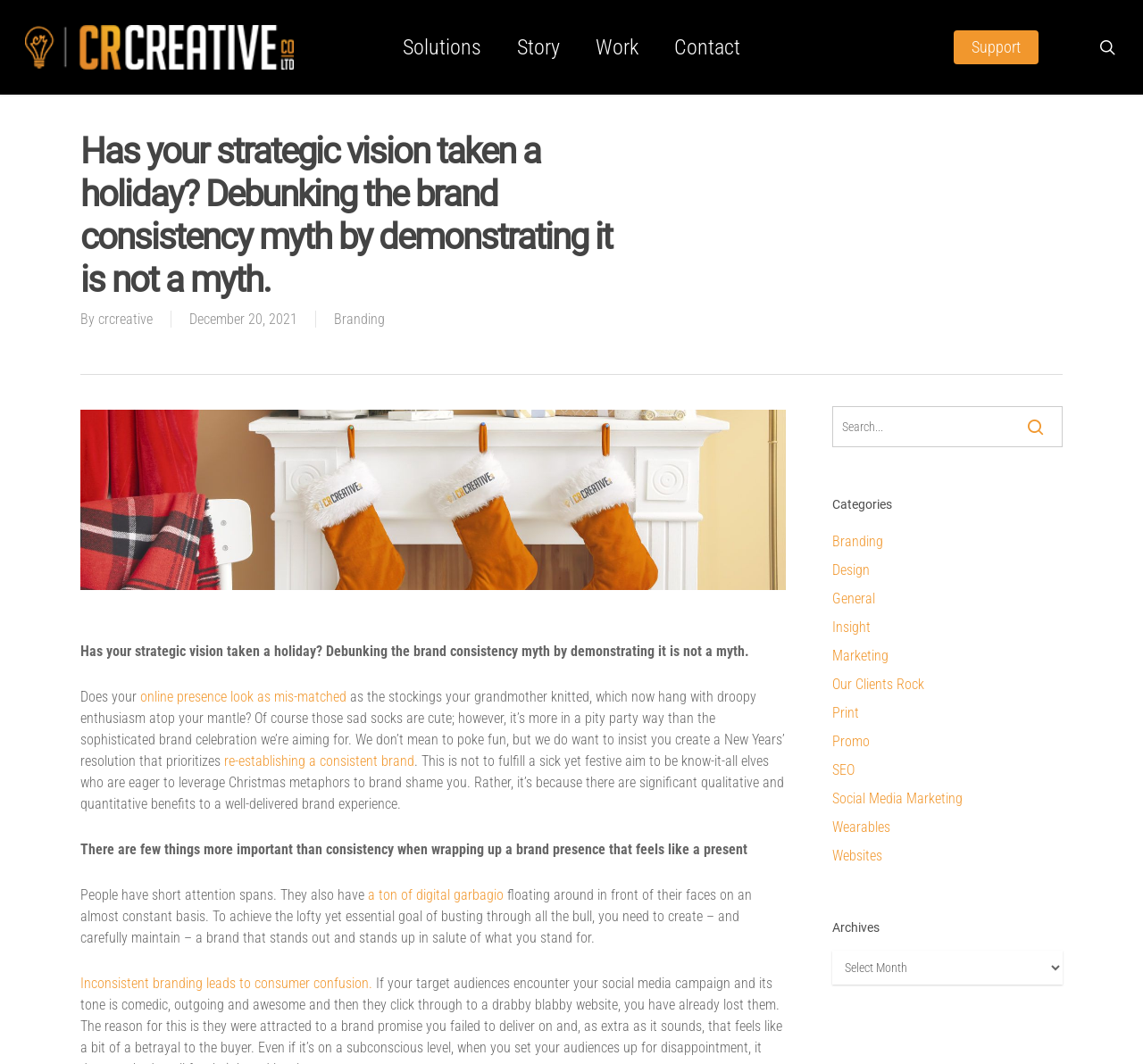Please identify the bounding box coordinates for the region that you need to click to follow this instruction: "Contact CR Creative Co. Ltd.".

[0.59, 0.034, 0.648, 0.055]